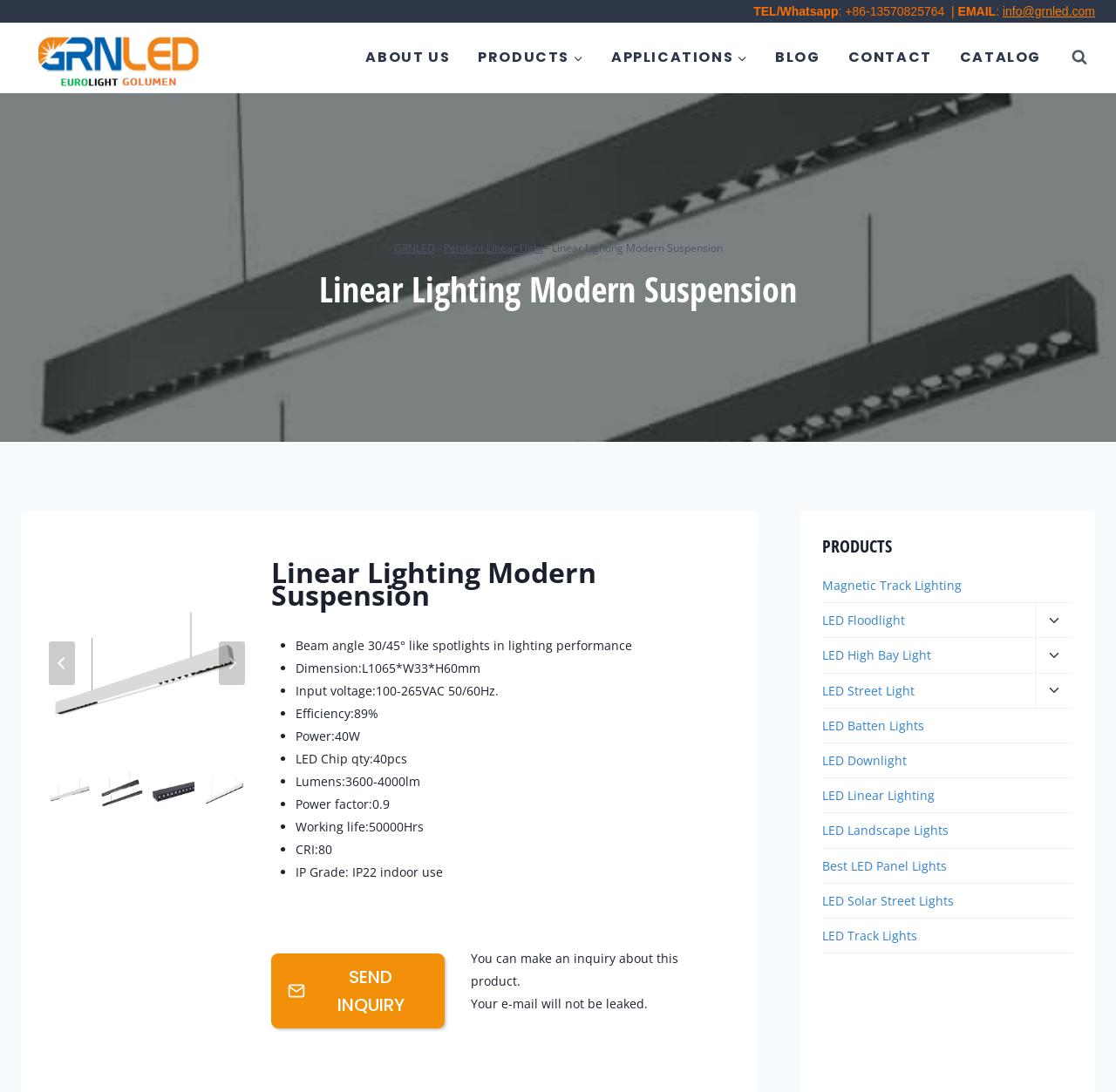Give a detailed account of the webpage, highlighting key information.

This webpage is about Linear Lighting Modern Suspension, a product from GRNLED. At the top right corner, there is a section with contact information, including a phone number, email address, and a link to send an inquiry. Below this section, there is a navigation menu with links to various pages, such as "ABOUT US", "PRODUCTS", "APPLICATIONS", "BLOG", "CONTACT", and "CATALOG".

On the left side, there is a breadcrumbs navigation menu showing the current page's hierarchy, with links to "GRNLED" and "Pendant Linear Light". Below this menu, there is a heading with the product name "Linear Lighting Modern Suspension". 

The main content area displays a product description, including a series of bullet points listing the product's features, such as beam angle, dimension, input voltage, efficiency, power, LED chip quantity, lumens, power factor, working life, CRI, and IP grade. There is also a "SEND INQUIRY" button with an image and a text stating that the user's email will not be leaked.

On the right side, there is a section with links to other products, including "Magnetic Track Lighting", "LED Floodlight", "LED High Bay Light", "LED Street Light", "LED Batten Lights", "LED Downlight", "LED Linear Lighting", "LED Landscape Lights", "Best LED Panel Lights", "LED Solar Street Lights", and "LED Track Lights". Each product link has an "Expand child menu" button.

At the bottom right corner, there is a "Scroll to top" button.